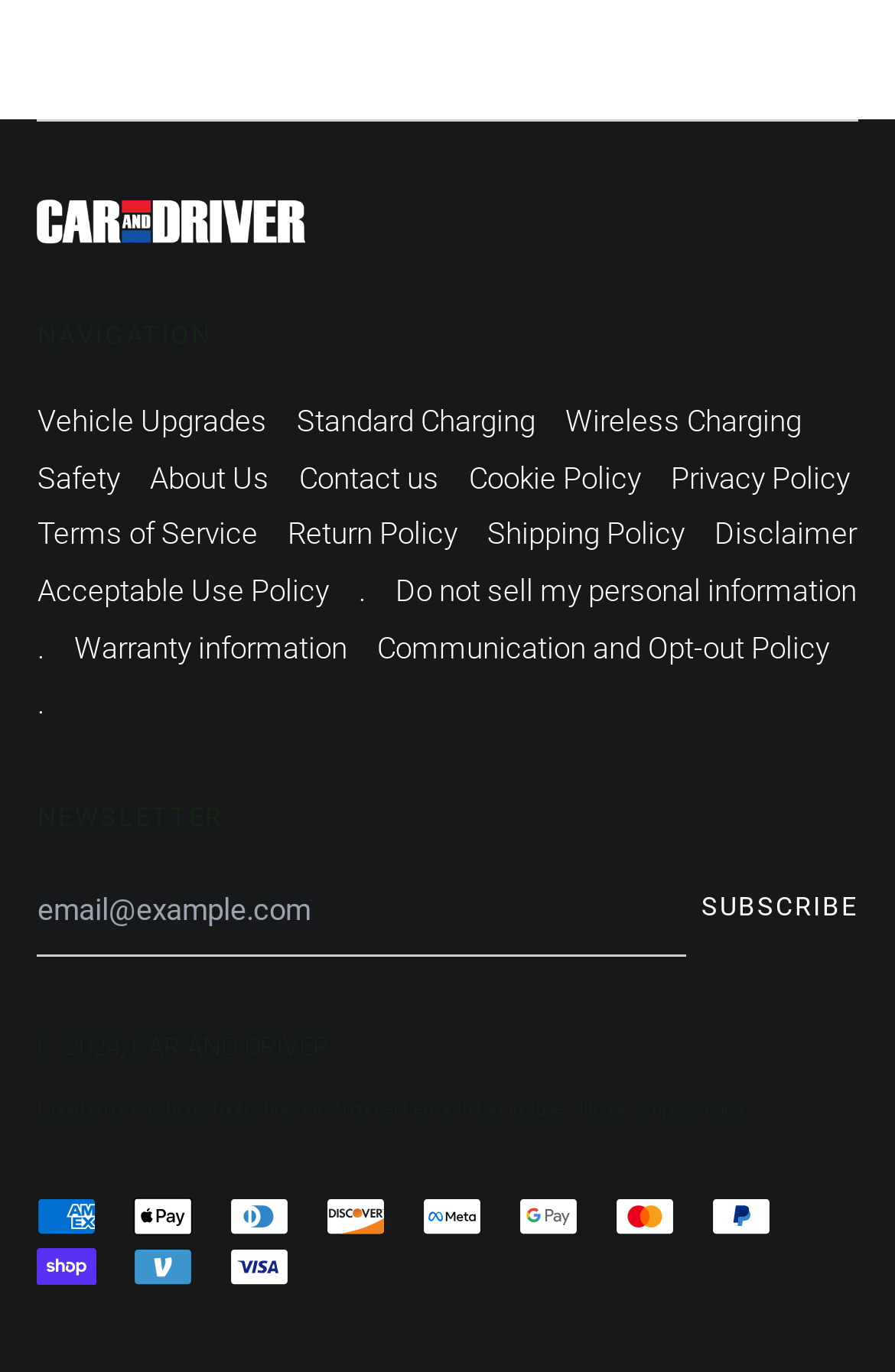Please determine the bounding box coordinates of the element's region to click in order to carry out the following instruction: "Enter email address". The coordinates should be four float numbers between 0 and 1, i.e., [left, top, right, bottom].

[0.042, 0.632, 0.767, 0.697]